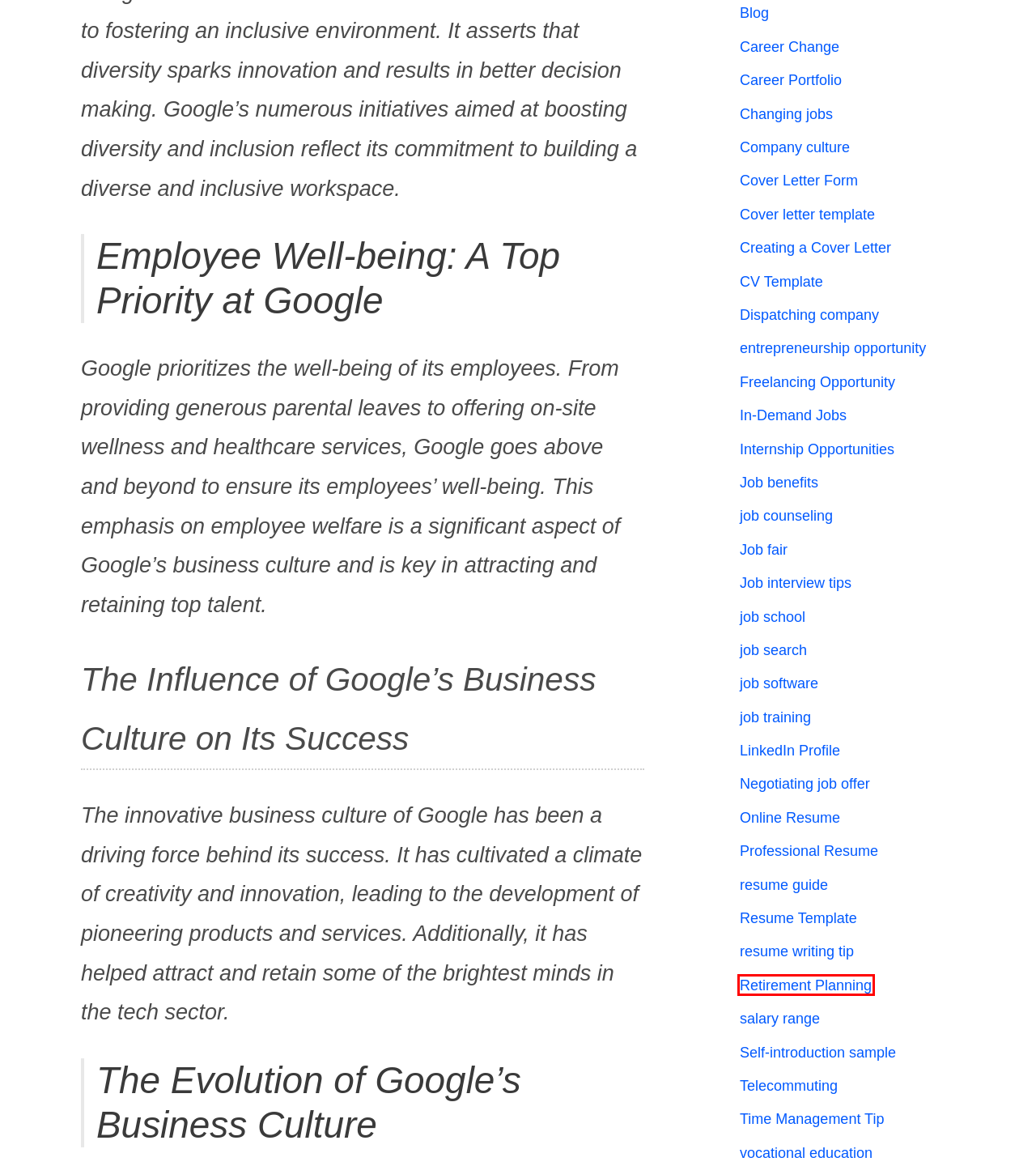Given a screenshot of a webpage with a red bounding box, please pick the webpage description that best fits the new webpage after clicking the element inside the bounding box. Here are the candidates:
A. job search - Job Seeker Toolkit
B. Retirement Planning - Job Seeker Toolkit
C. CV Template - Job Seeker Toolkit
D. Professional Resume - Job Seeker Toolkit
E. Internship Opportunities - Job Seeker Toolkit
F. In-Demand Jobs - Job Seeker Toolkit
G. Cover Letter Form - Job Seeker Toolkit
H. entrepreneurship opportunity - Job Seeker Toolkit

B